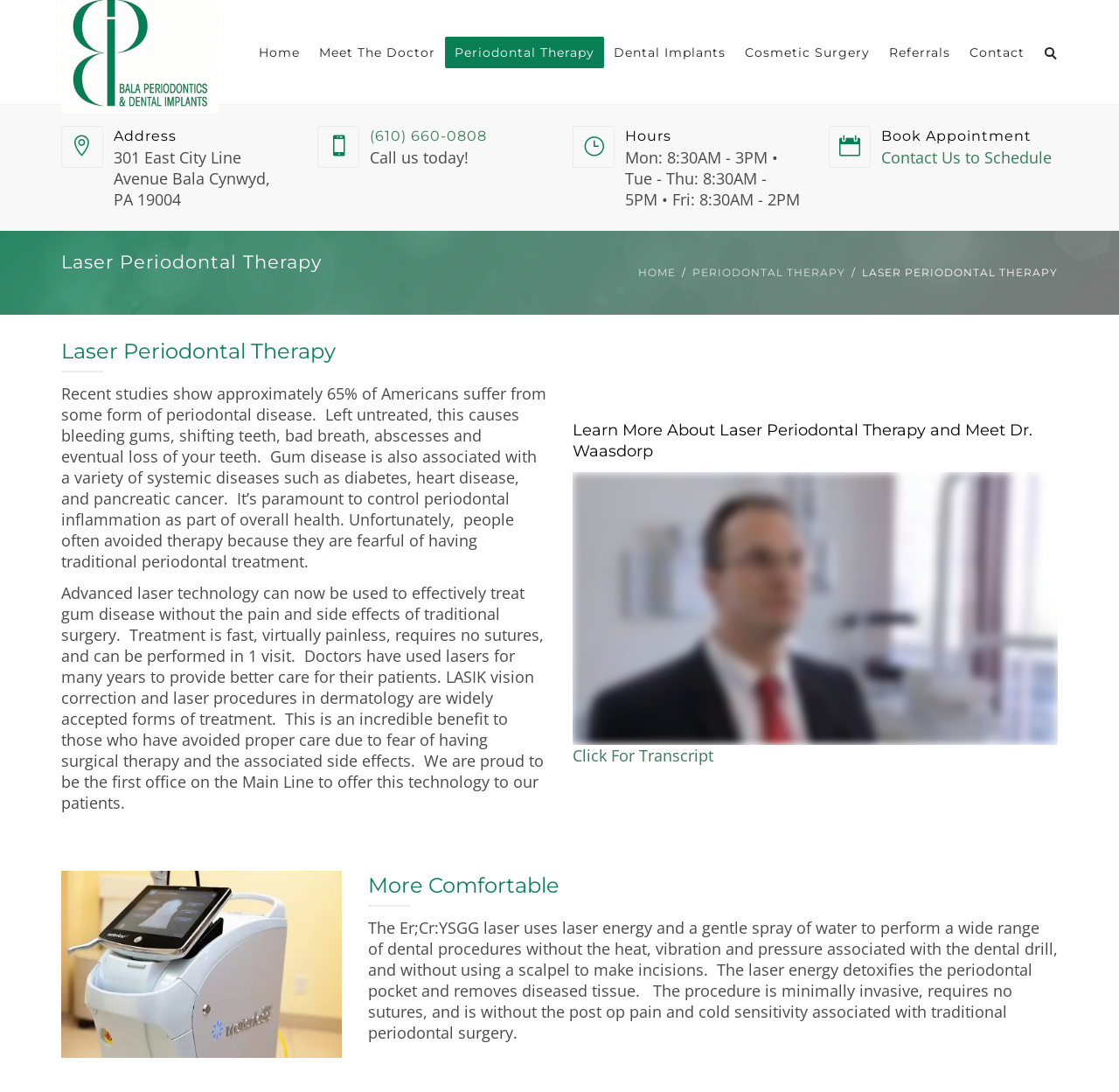Please answer the following question using a single word or phrase: 
What is the phone number of Bala Periodontics & Dental Implants?

(610) 660-0808